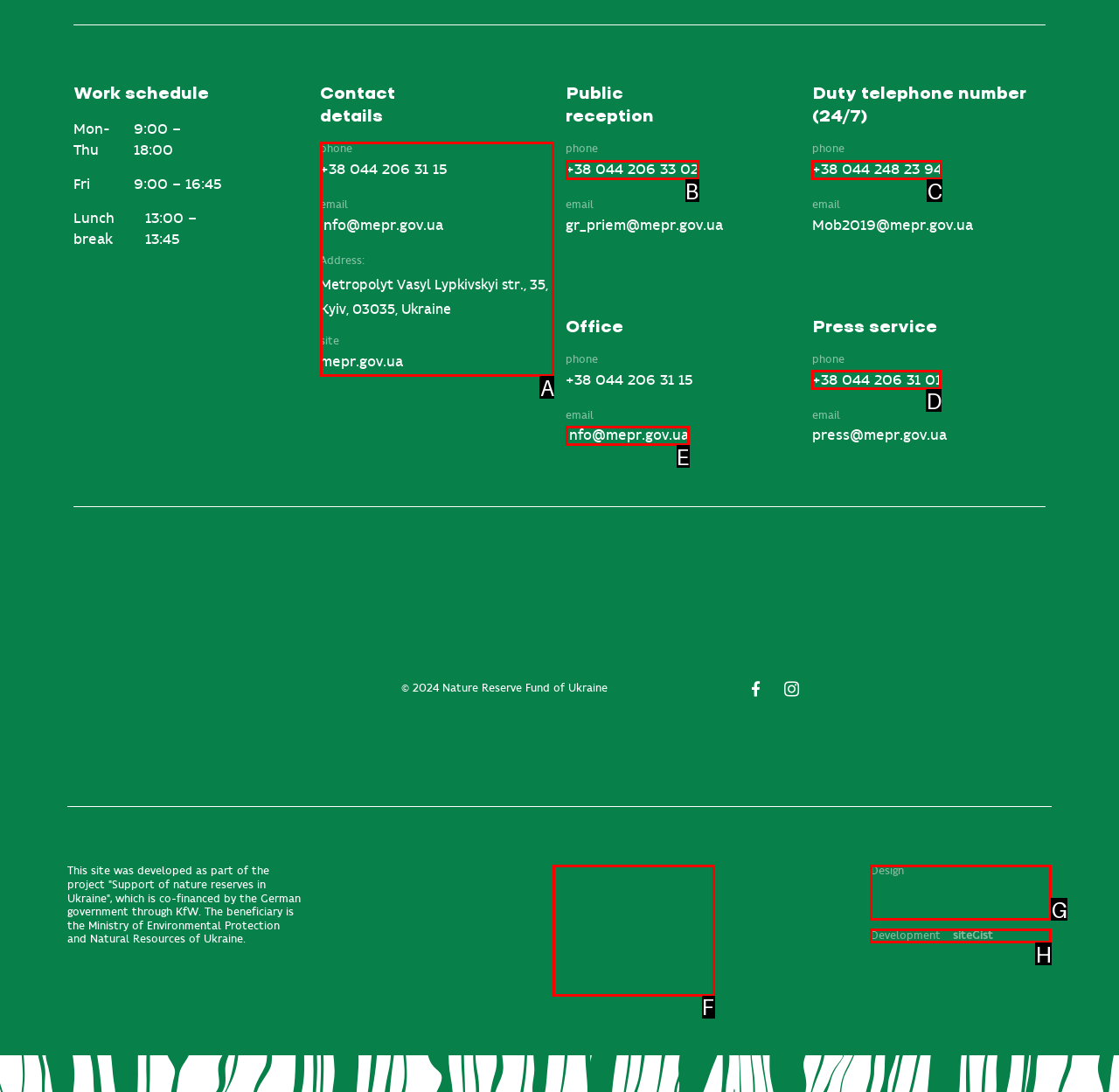Identify the correct letter of the UI element to click for this task: View contact details
Respond with the letter from the listed options.

A